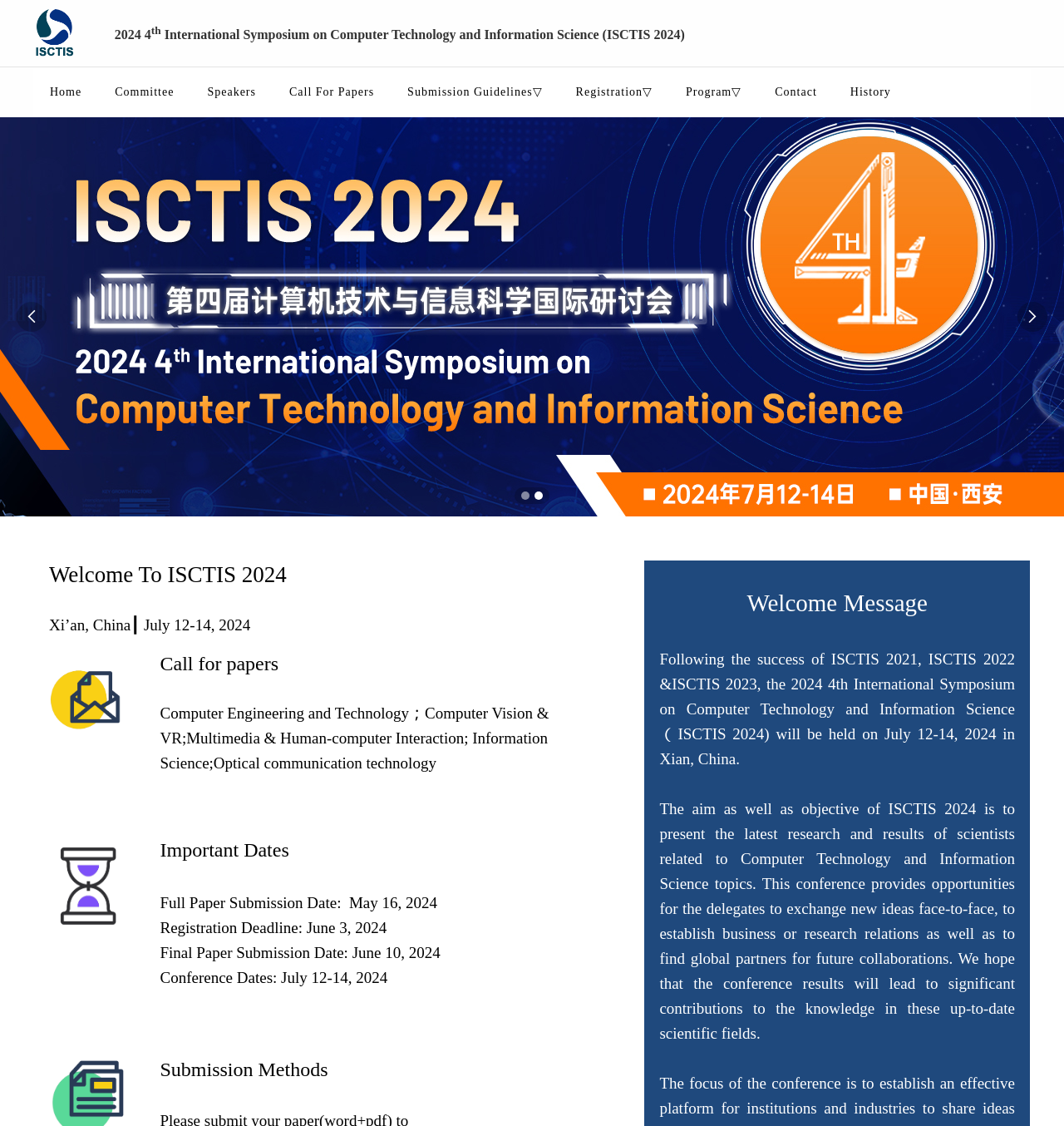Please give a succinct answer to the question in one word or phrase:
How many navigation links are there in the top menu?

9